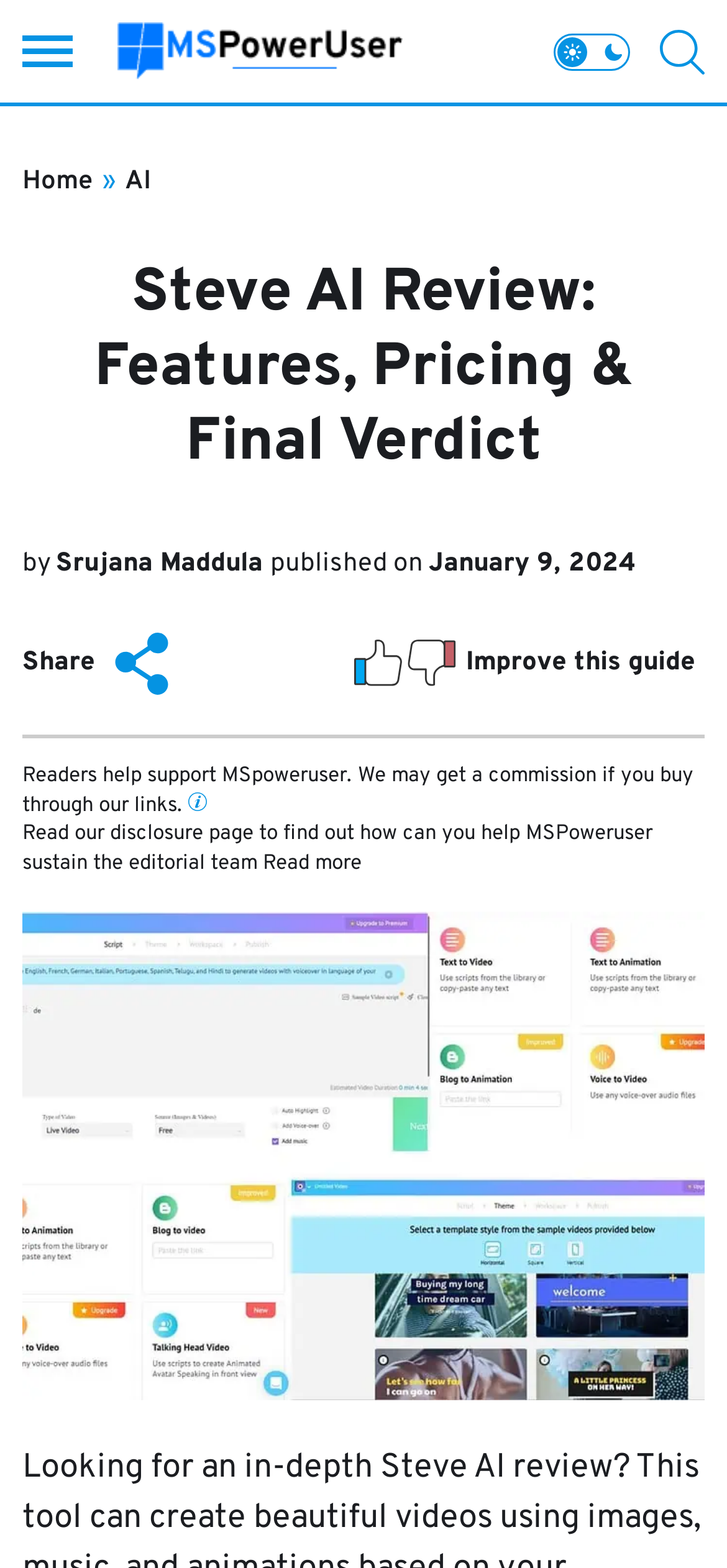Provide a brief response using a word or short phrase to this question:
Who is the author of the article?

Srujana Maddula